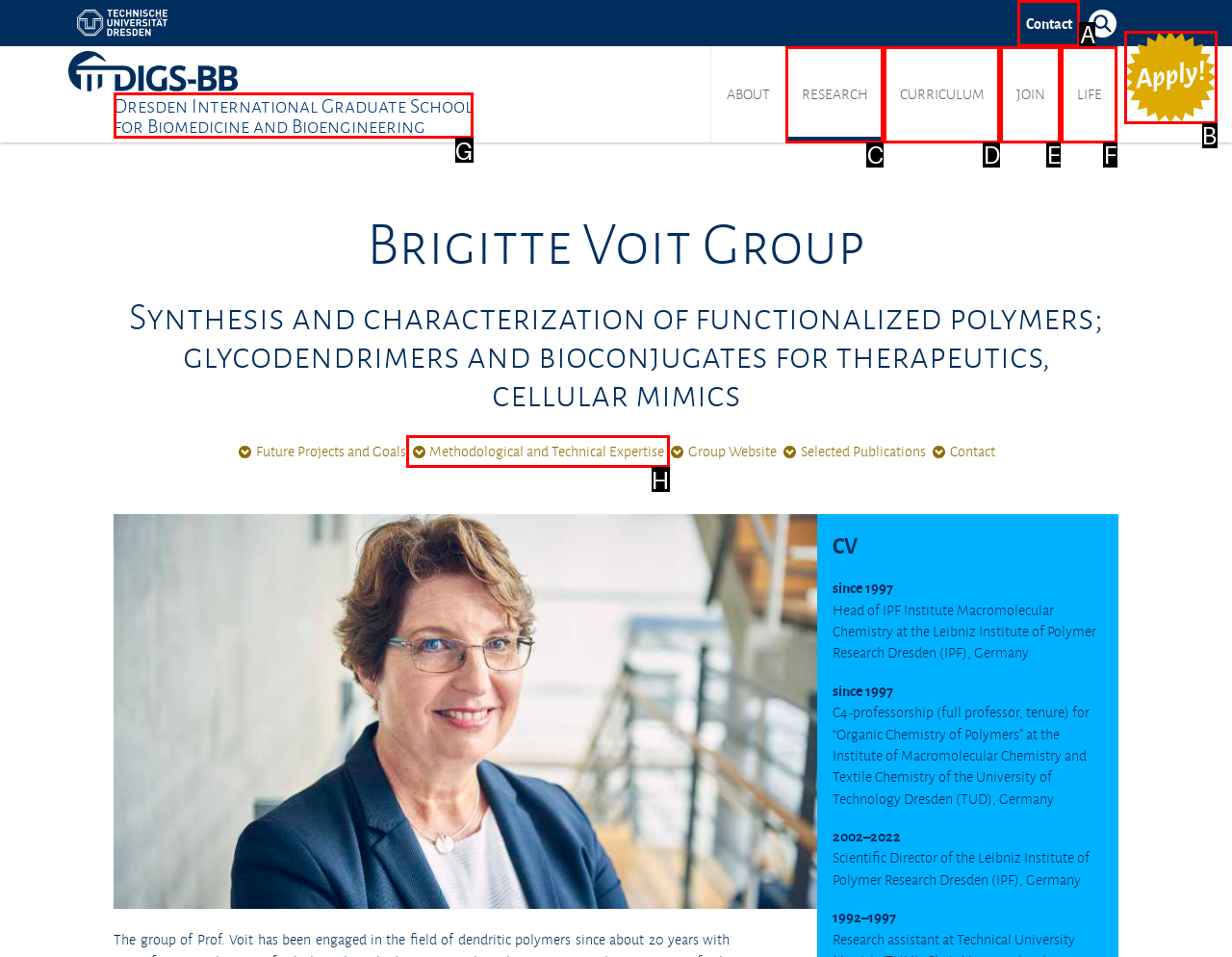Identify the HTML element that matches the description: Contact. Provide the letter of the correct option from the choices.

A